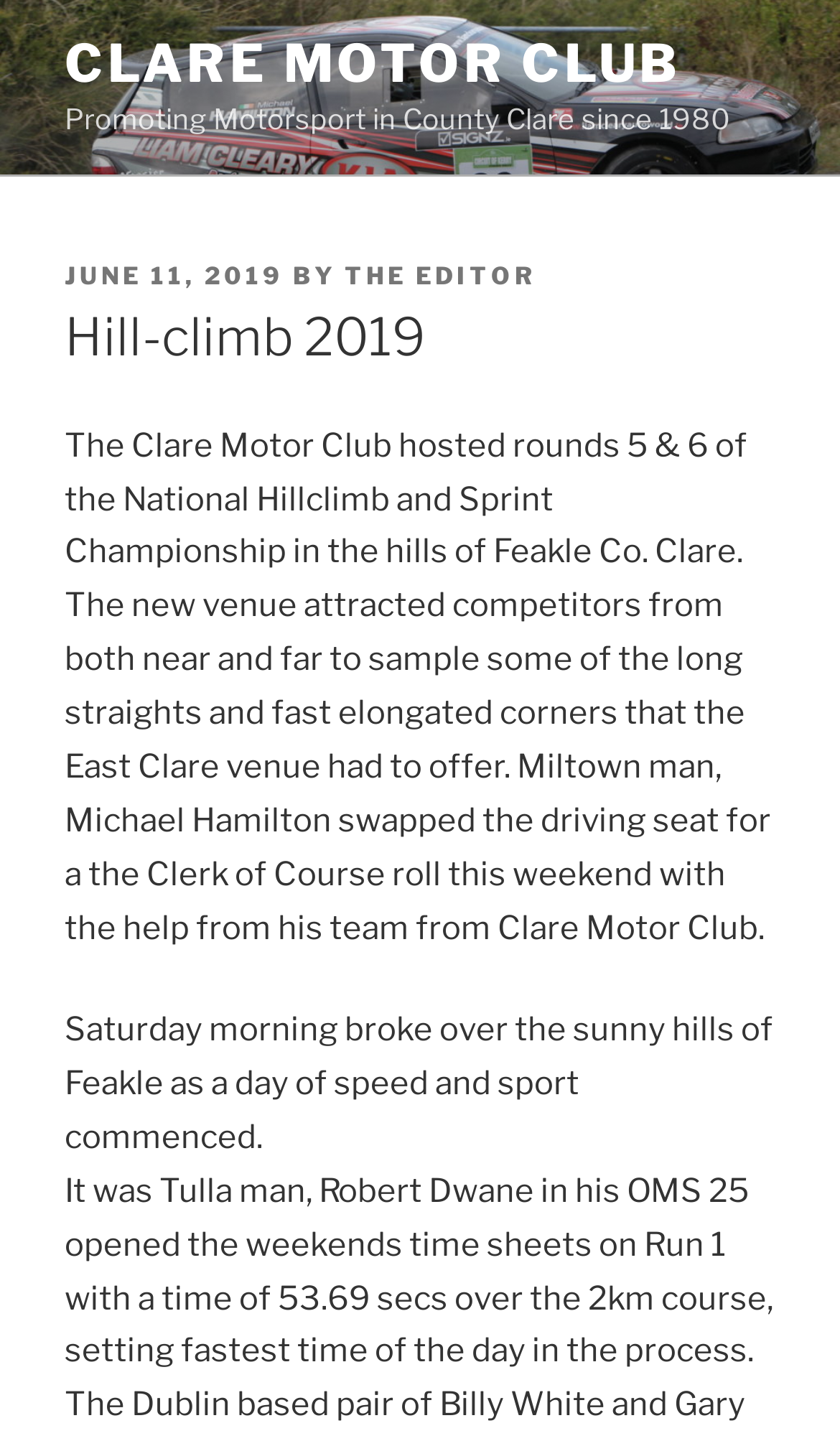Articulate a detailed summary of the webpage's content and design.

The webpage is about the Hill-climb 2019 event organized by the Clare Motor Club. At the top, there is a prominent link to the Clare Motor Club, accompanied by a brief description of the club's mission, "Promoting Motorsport in County Clare since 1980". 

Below this, there is a section with a header that contains information about the post, including the date "JUNE 11, 2019", the author "THE EDITOR", and a timestamp. 

The main content of the webpage is divided into two paragraphs. The first paragraph describes the Hill-climb 2019 event, mentioning the venue, the competitors, and the course features. The second paragraph sets the scene for the event, describing the sunny morning in Feakle.

There are no images on the page. The layout is simple, with a clear hierarchy of headings and text. The text is organized in a logical and easy-to-follow manner, making it easy to read and understand.